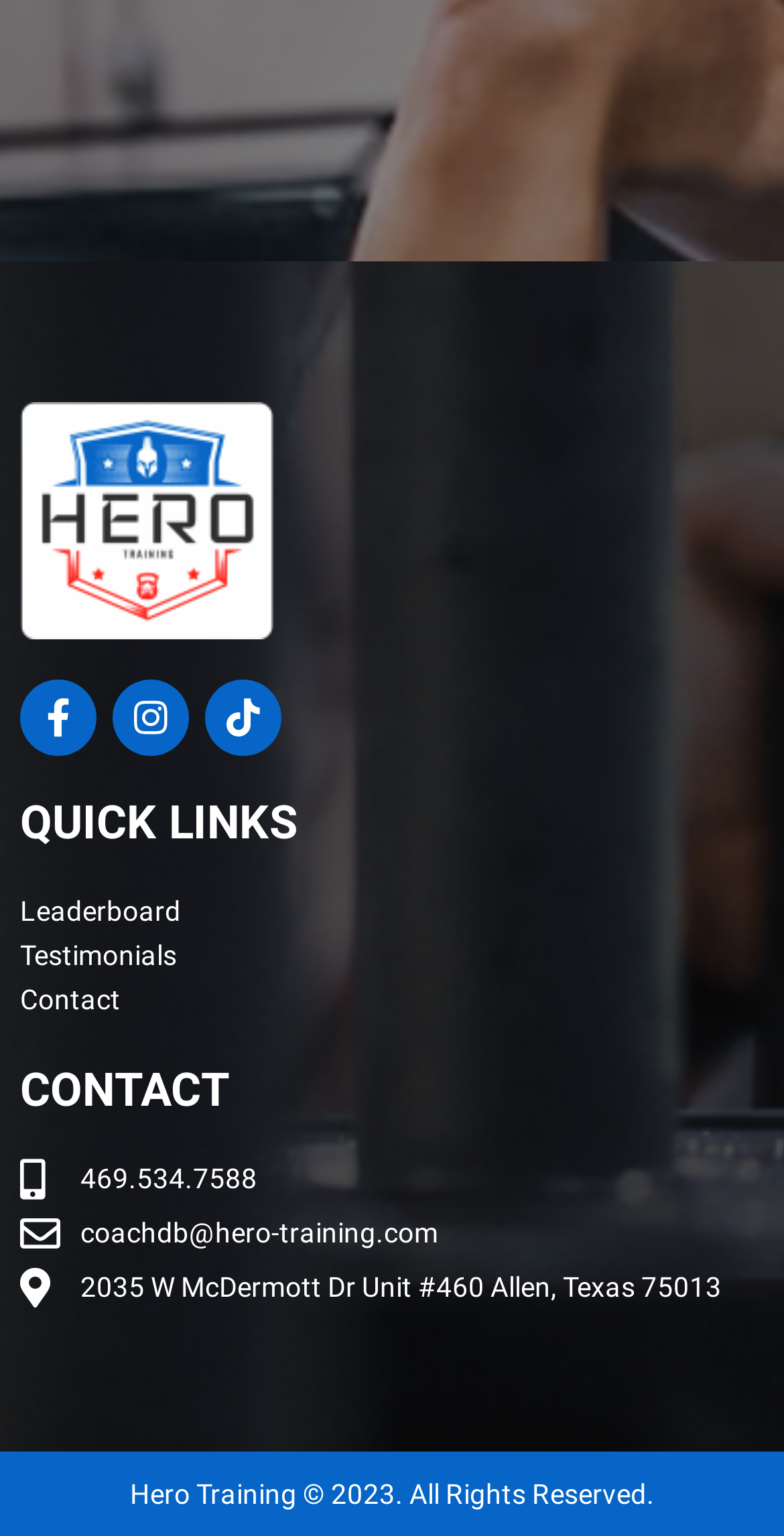What is the address of Hero Training?
Please provide a detailed and thorough answer to the question.

I searched for the address of Hero Training on the webpage and found it to be '2035 W McDermott Dr Unit #460 Allen, Texas 75013', which is provided as the physical location of Hero Training.